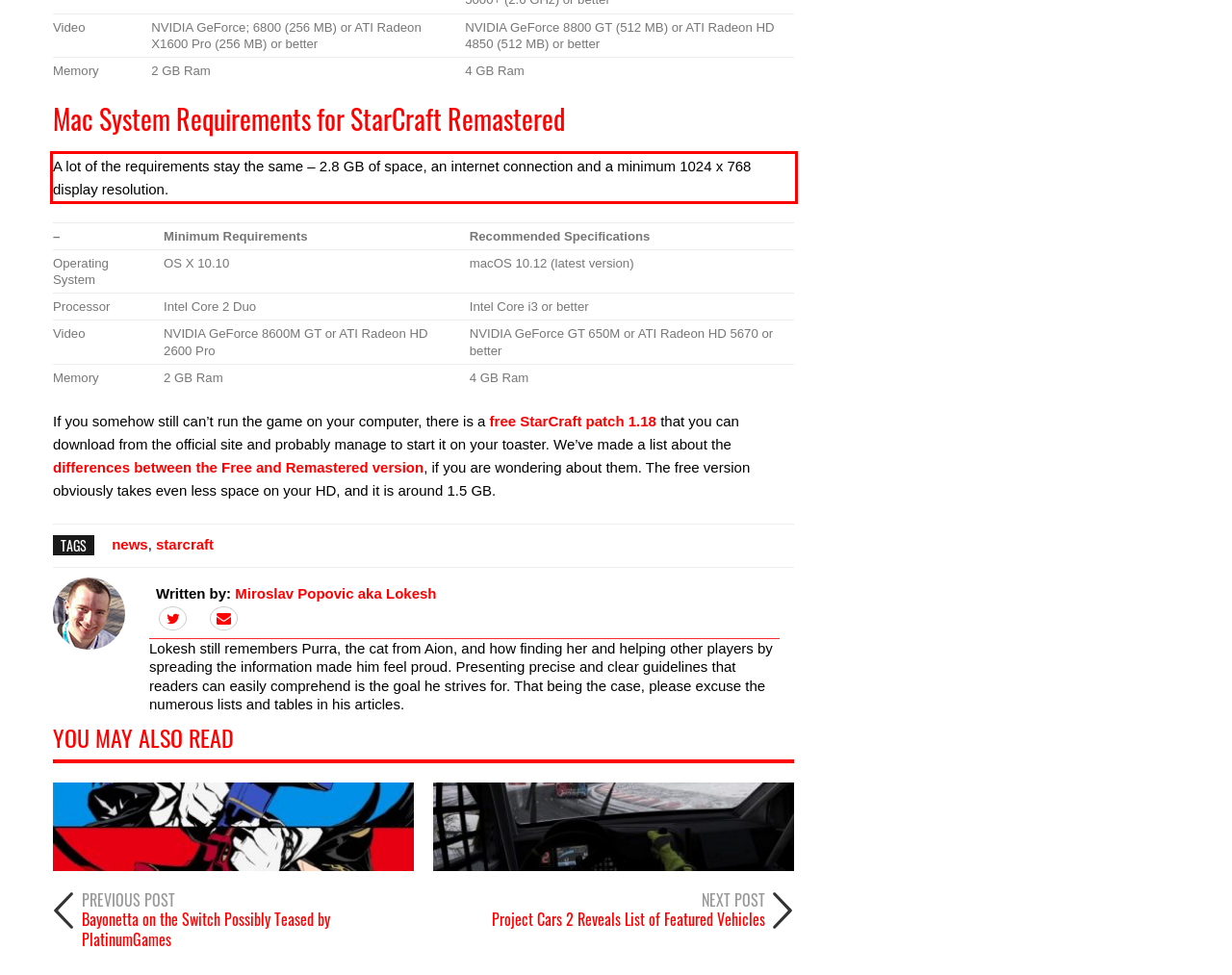In the screenshot of the webpage, find the red bounding box and perform OCR to obtain the text content restricted within this red bounding box.

A lot of the requirements stay the same – 2.8 GB of space, an internet connection and a minimum 1024 x 768 display resolution.